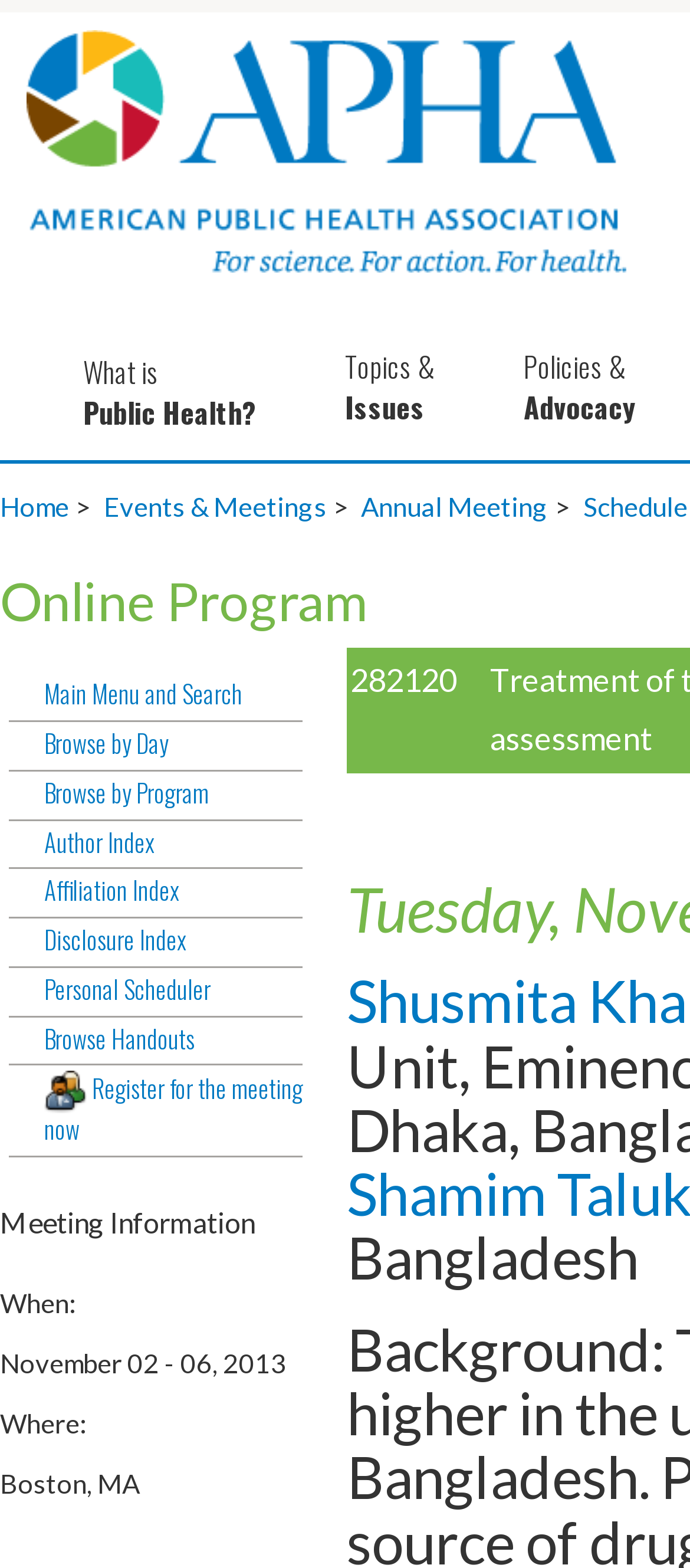Please identify the bounding box coordinates of the clickable area that will allow you to execute the instruction: "Tap to zoom".

None